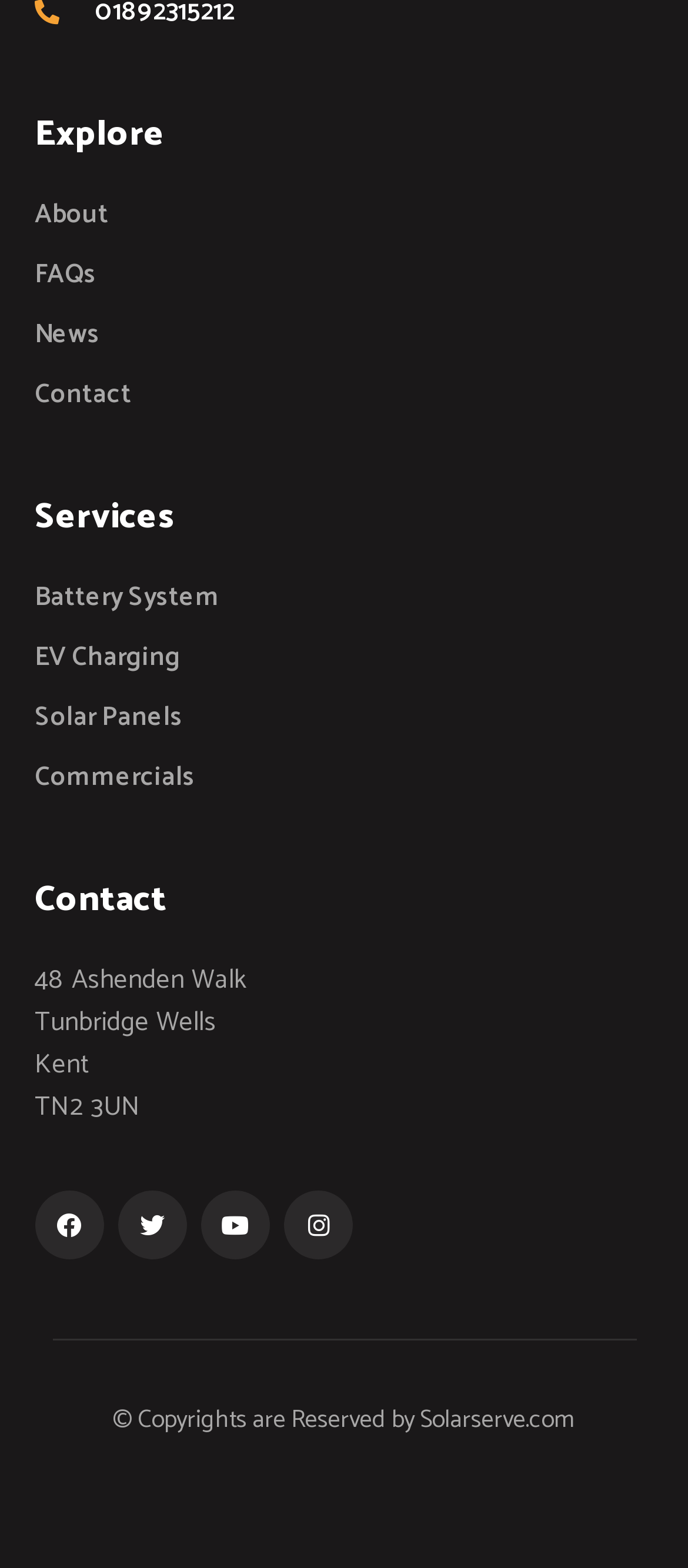Please specify the bounding box coordinates of the clickable region to carry out the following instruction: "View Contact information". The coordinates should be four float numbers between 0 and 1, in the format [left, top, right, bottom].

[0.05, 0.56, 0.95, 0.59]